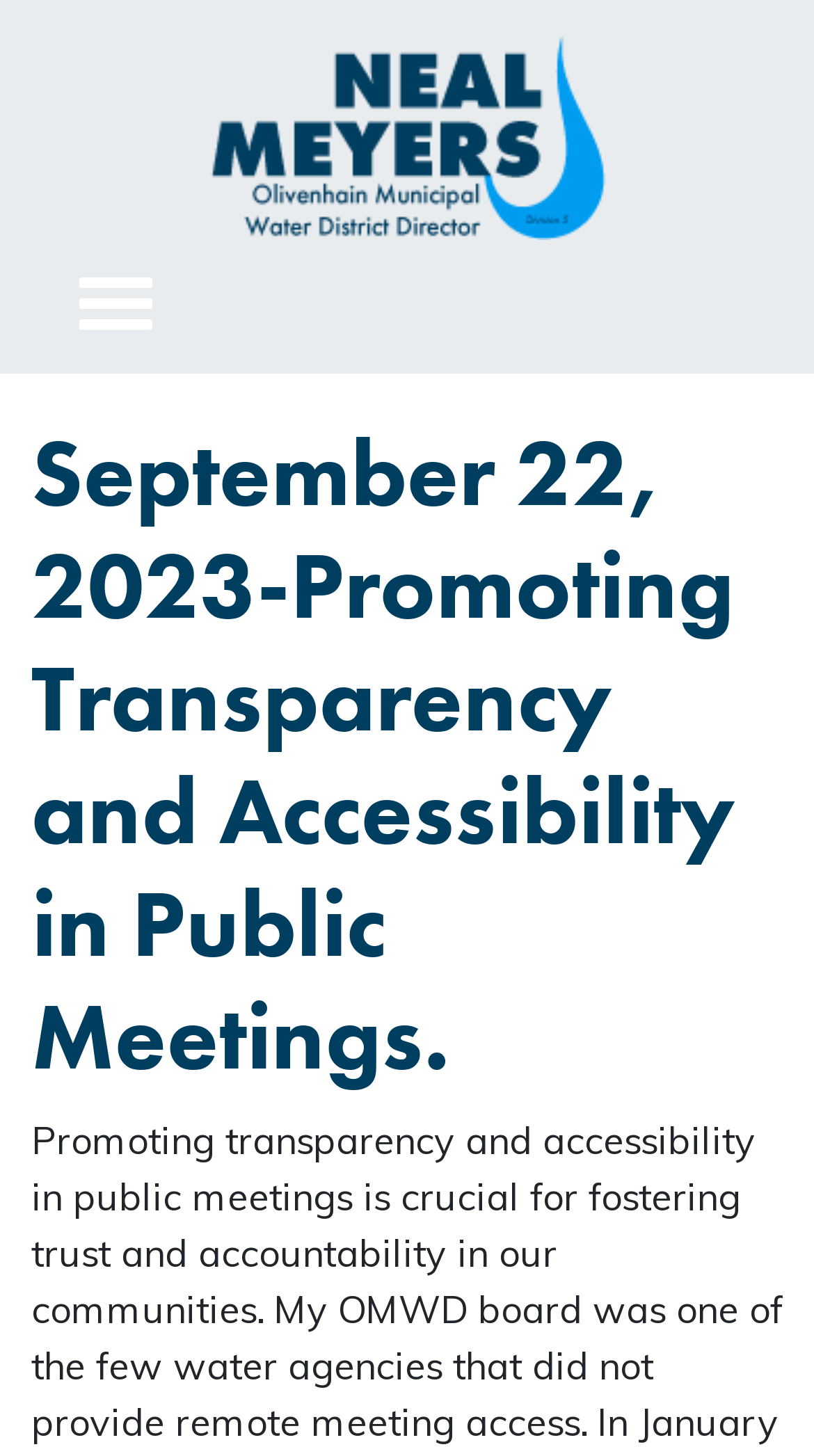What is the title or heading displayed on the webpage?

September 22, 2023-Promoting Transparency and Accessibility in Public Meetings.